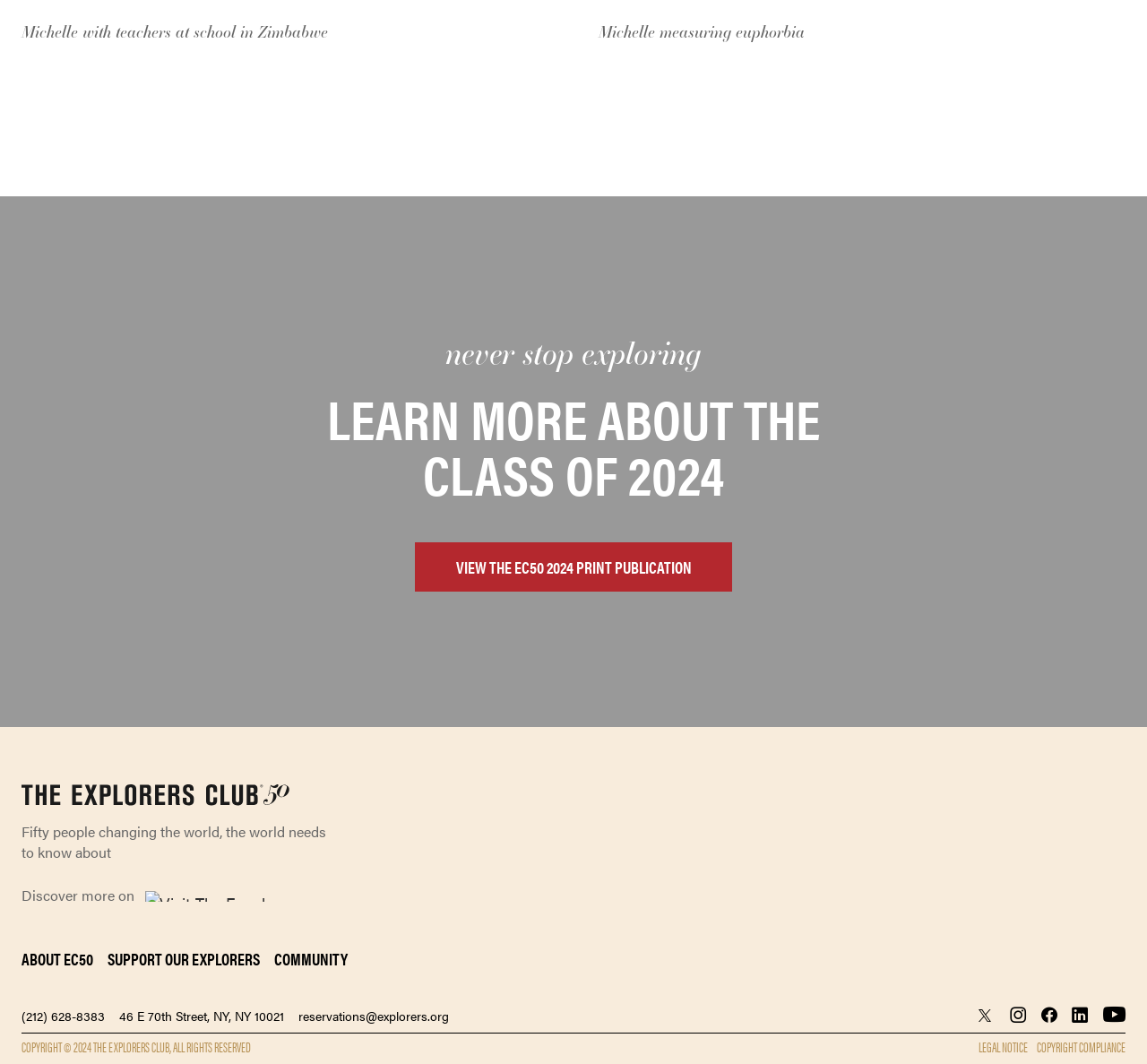How many social media platforms are linked on the webpage?
Provide a detailed answer to the question, using the image to inform your response.

I found the answer by looking at the links and icons on the webpage. There are links to Twitter, Instagram, Facebook, LinkedIn, and Youtube, which suggests that there are 5 social media platforms linked on the webpage.